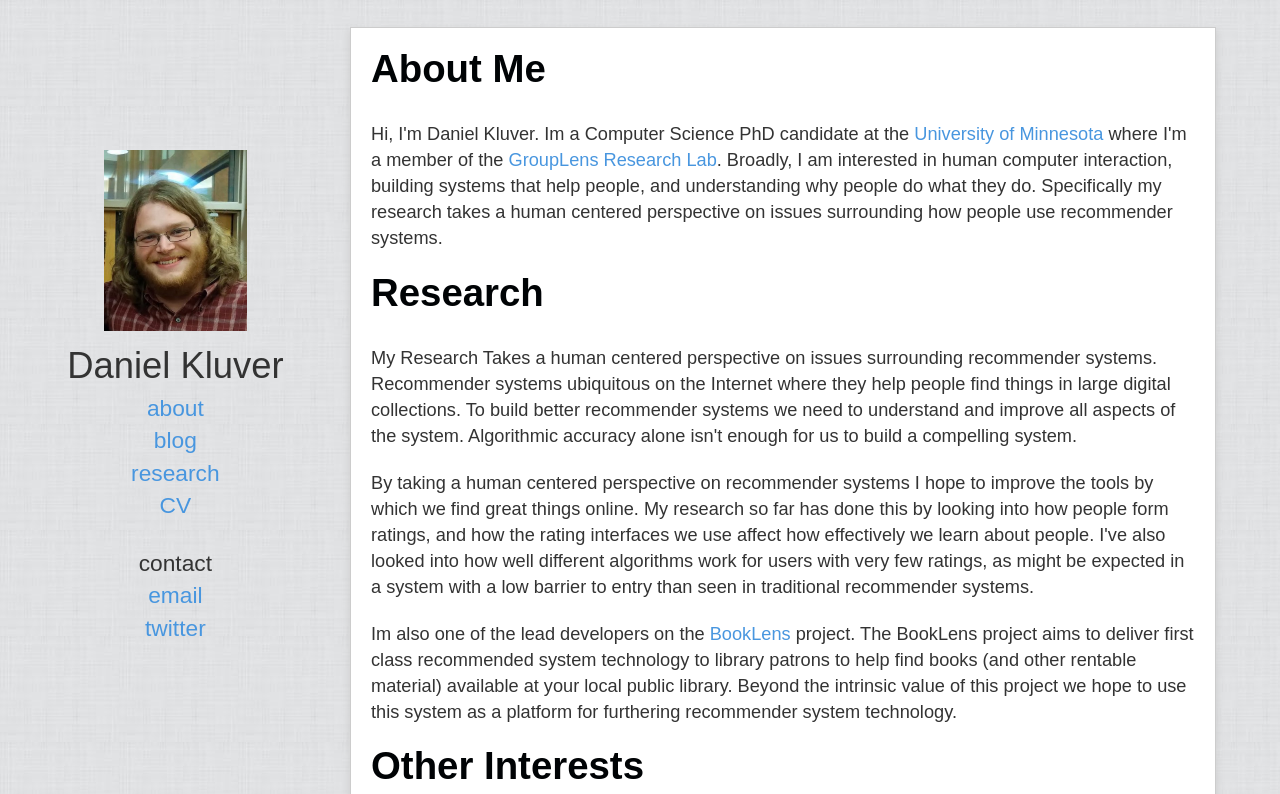Can you give a detailed response to the following question using the information from the image? What is the person's profession?

Based on the webpage, the person's profession can be inferred as a researcher because of the presence of links to 'research' and 'CV', and the text describing their research interests and projects.